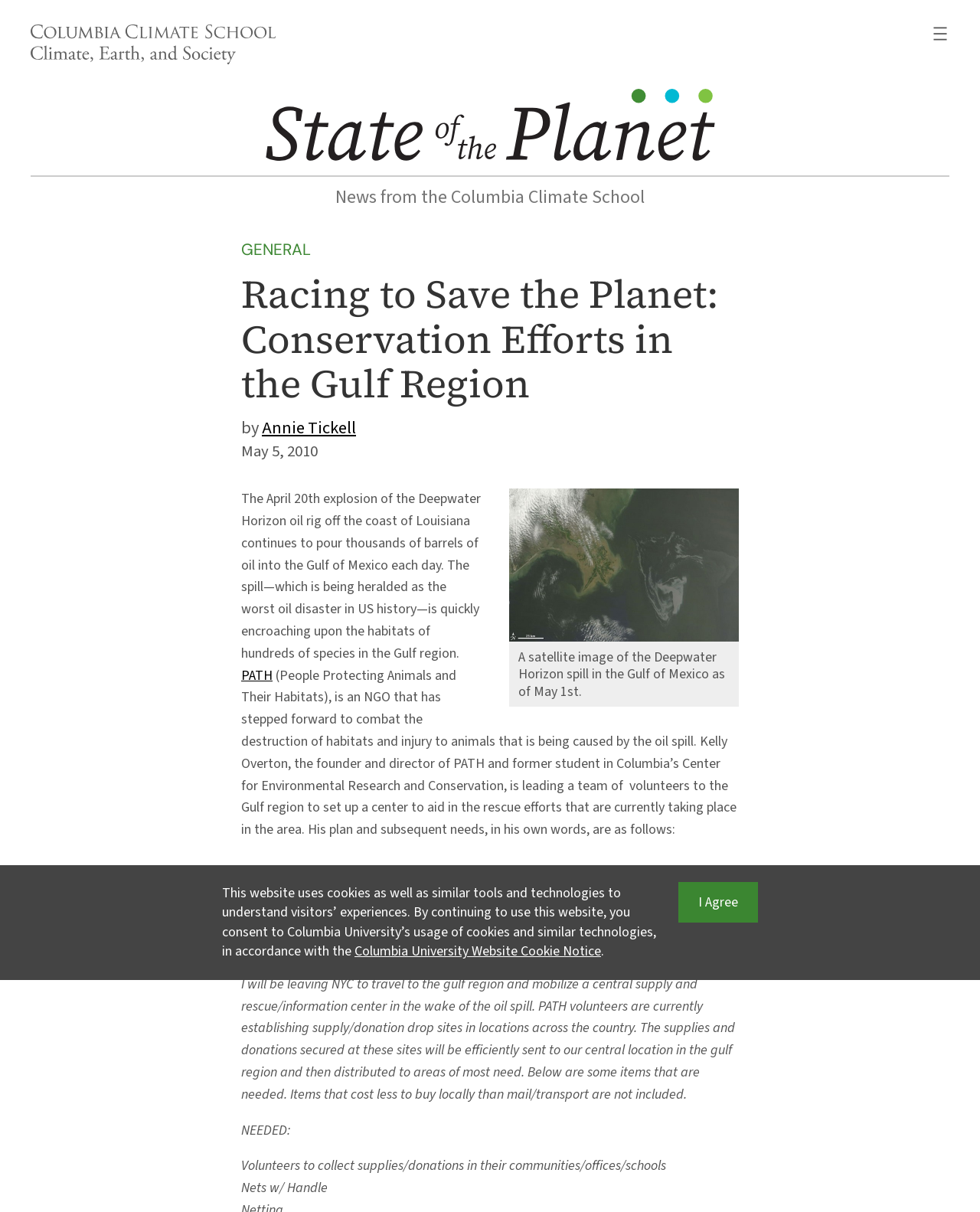What is needed for the rescue efforts?
Look at the image and respond with a single word or a short phrase.

Logistical, supply, and rescue support